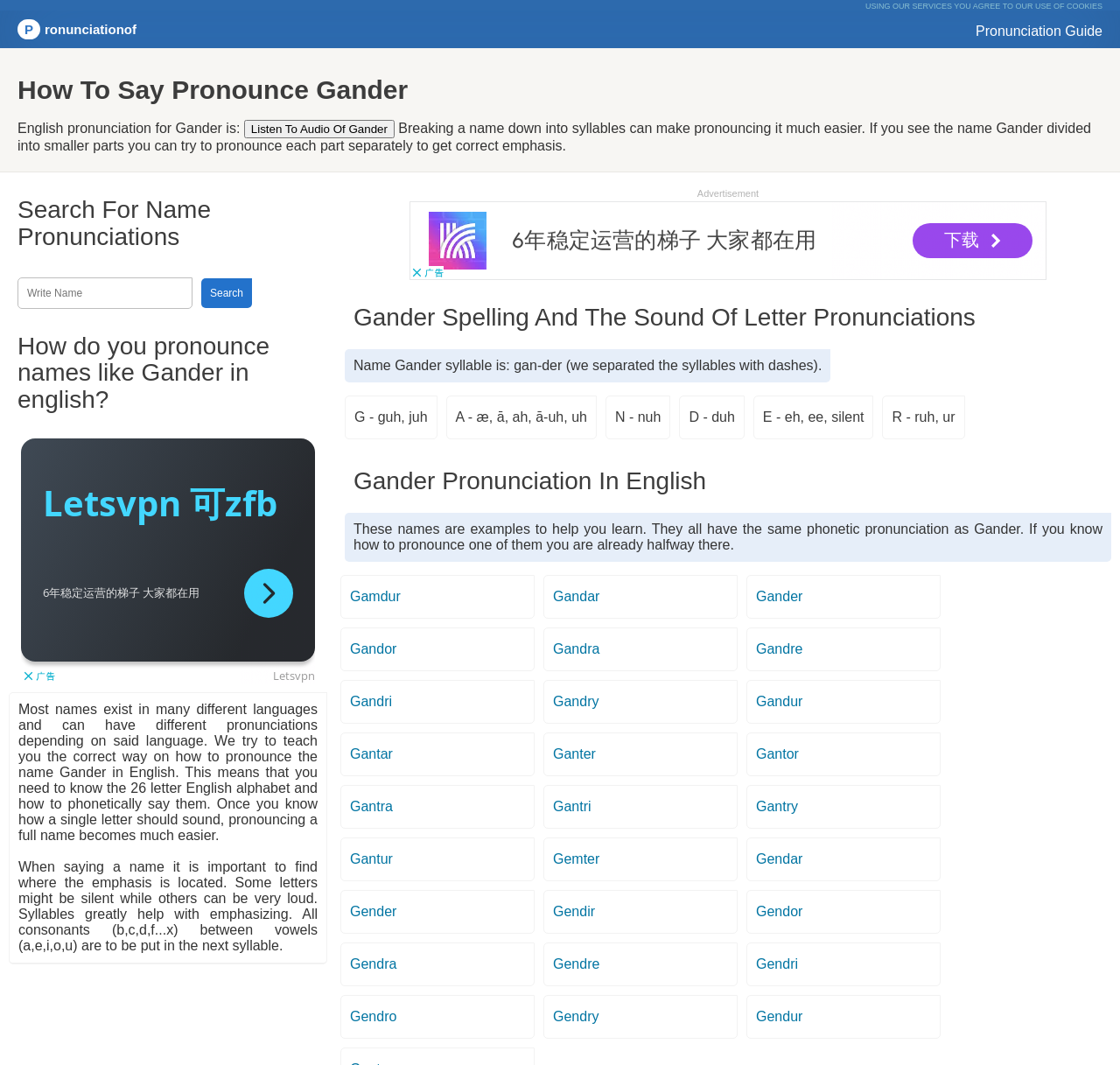Please determine the bounding box coordinates, formatted as (top-left x, top-left y, bottom-right x, bottom-right y), with all values as floating point numbers between 0 and 1. Identify the bounding box of the region described as: aria-label="Advertisement" name="aswift_0" title="Advertisement"

[0.366, 0.189, 0.934, 0.263]